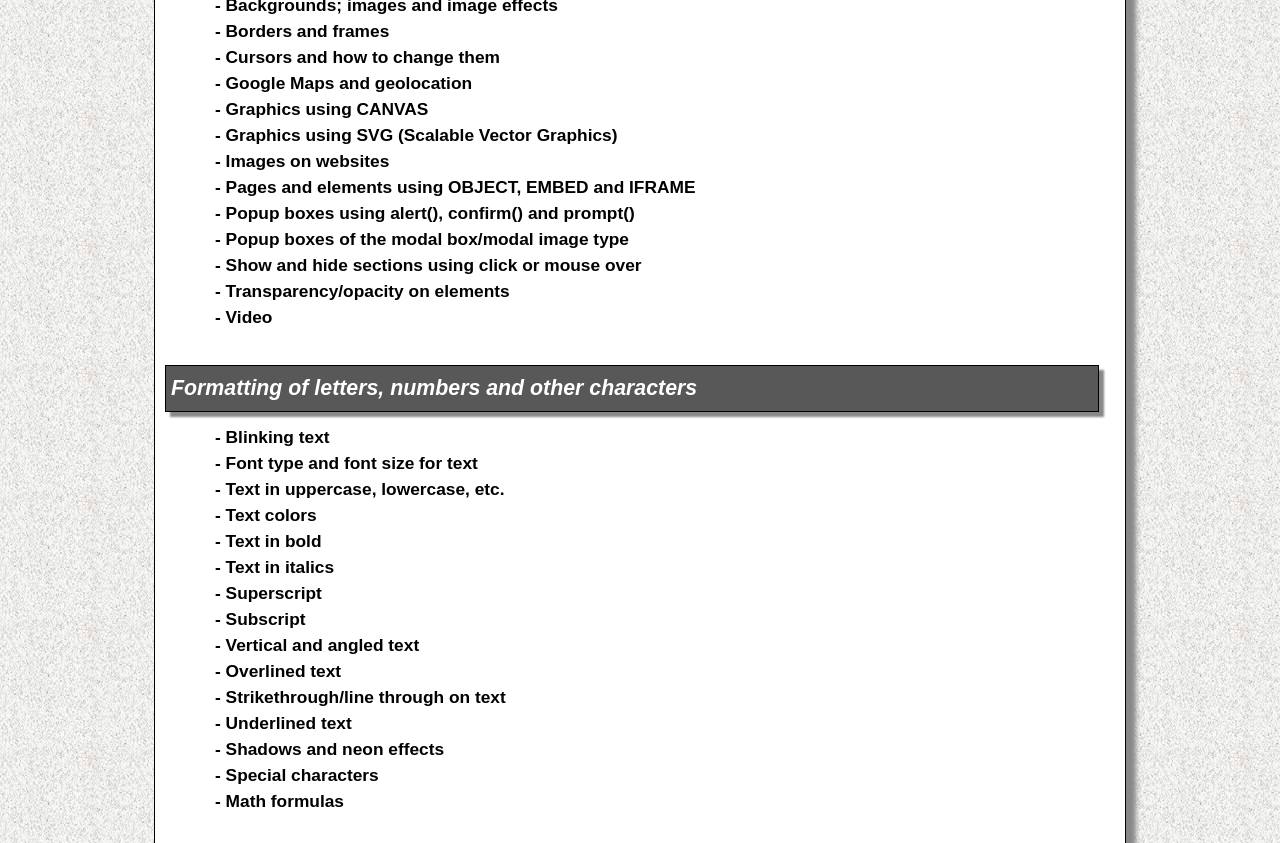Find the bounding box coordinates for the area that should be clicked to accomplish the instruction: "Study 'Math formulas'".

[0.168, 0.939, 0.269, 0.962]